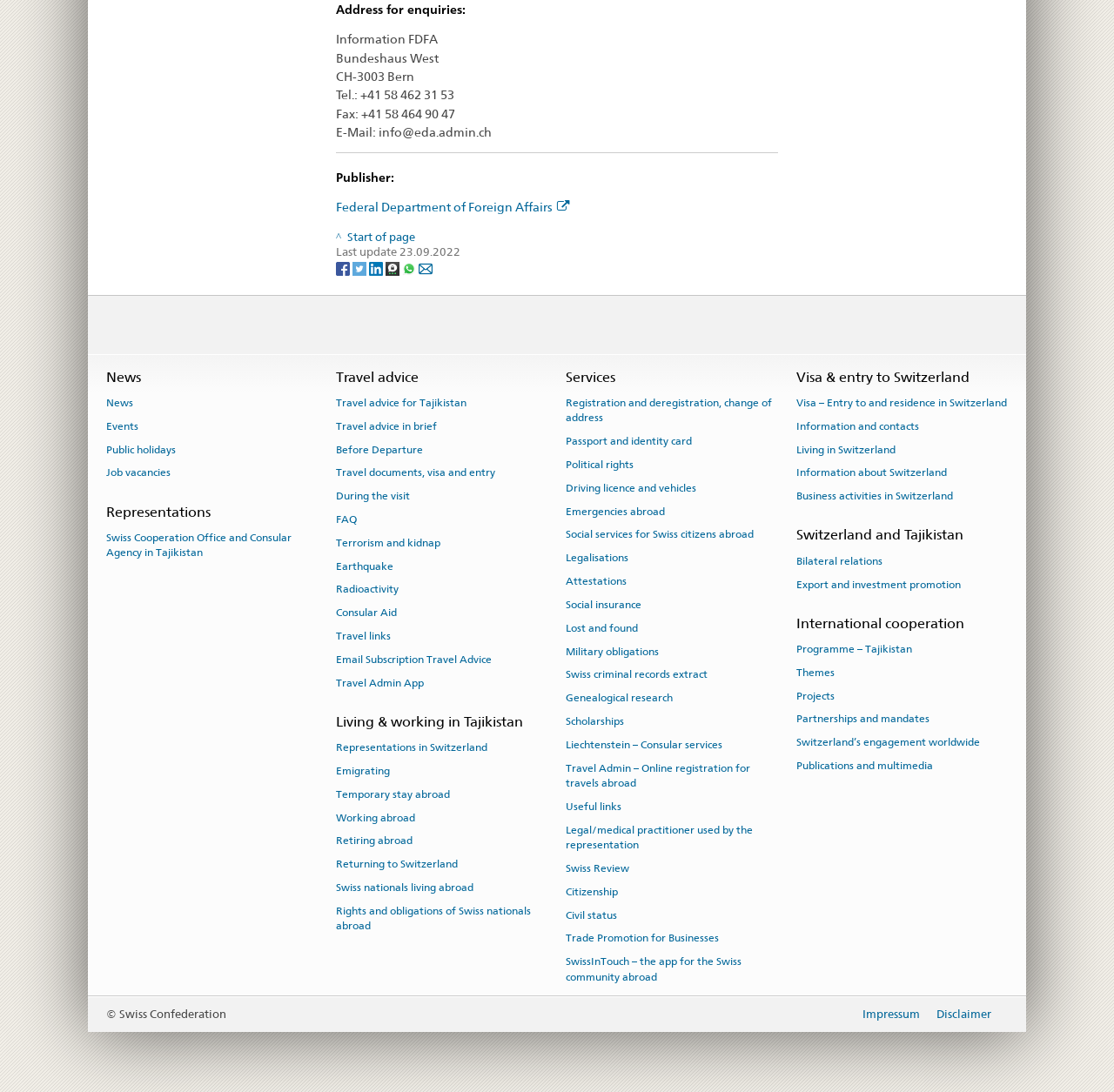What are the social media links available on the webpage?
Answer the question with as much detail as possible.

I found the social media links by looking at the section with the Facebook, Twitter, LinkedIn, Threema, Whatsapp, and Email icons, which are all links.